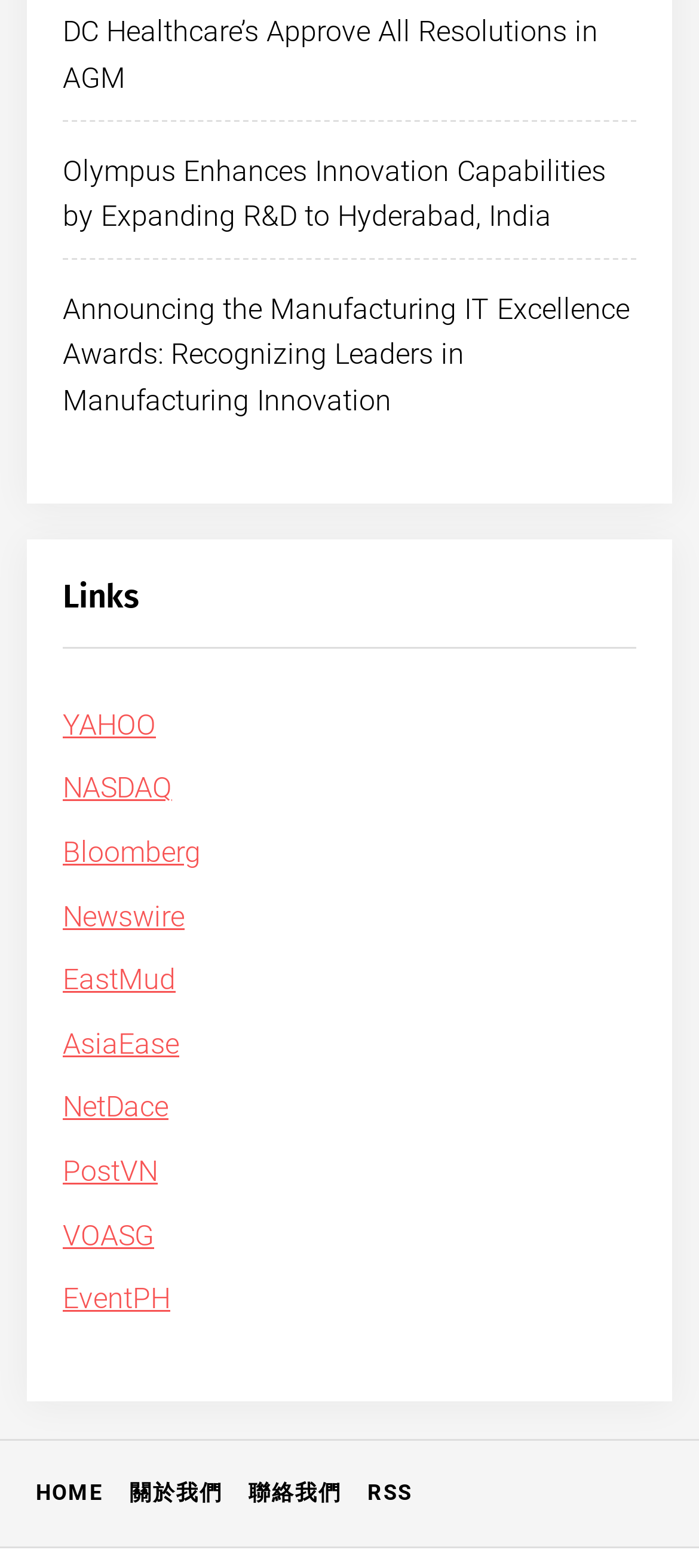How are the news articles organized on the page?
Answer briefly with a single word or phrase based on the image.

Vertically